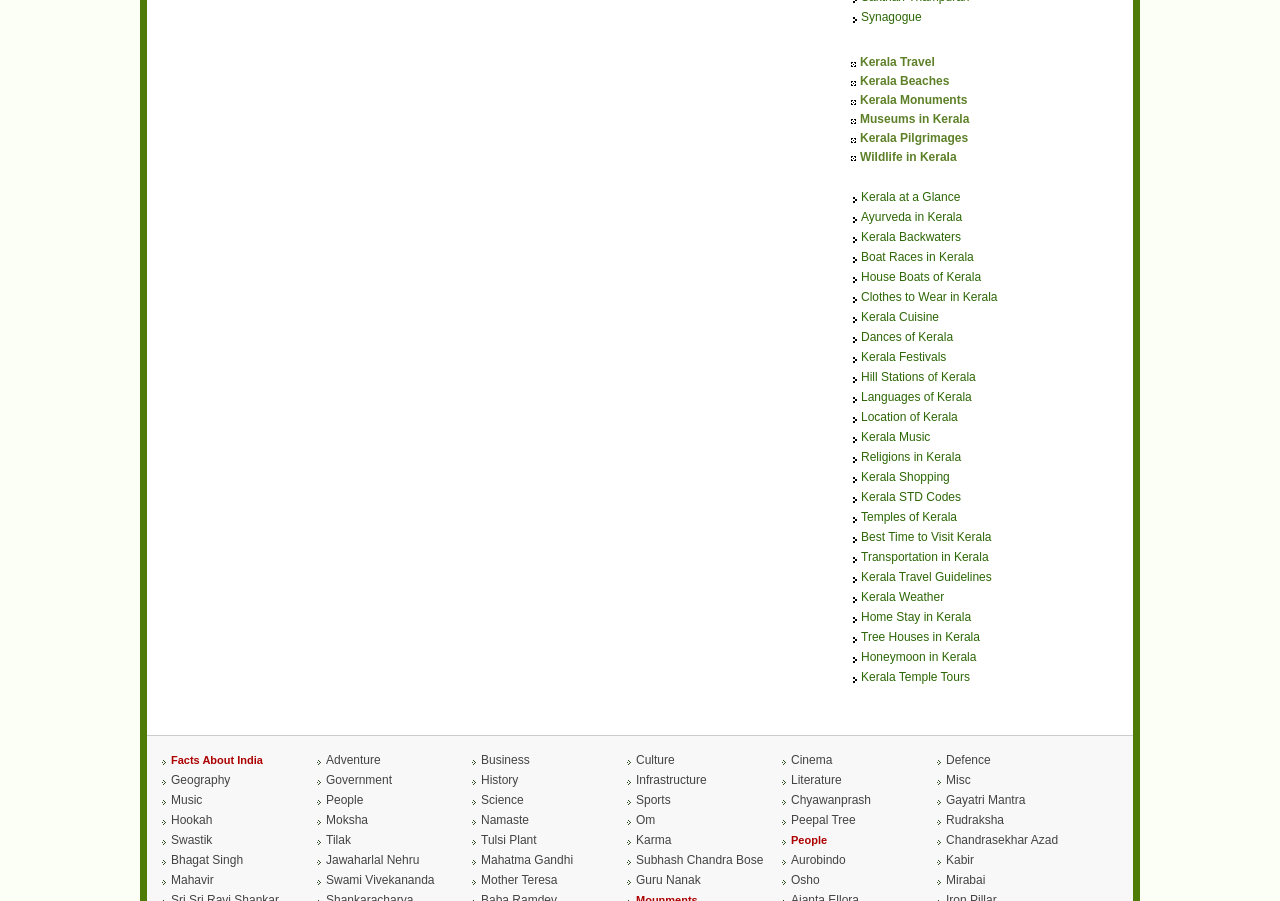How many images are there on the webpage? Observe the screenshot and provide a one-word or short phrase answer.

30